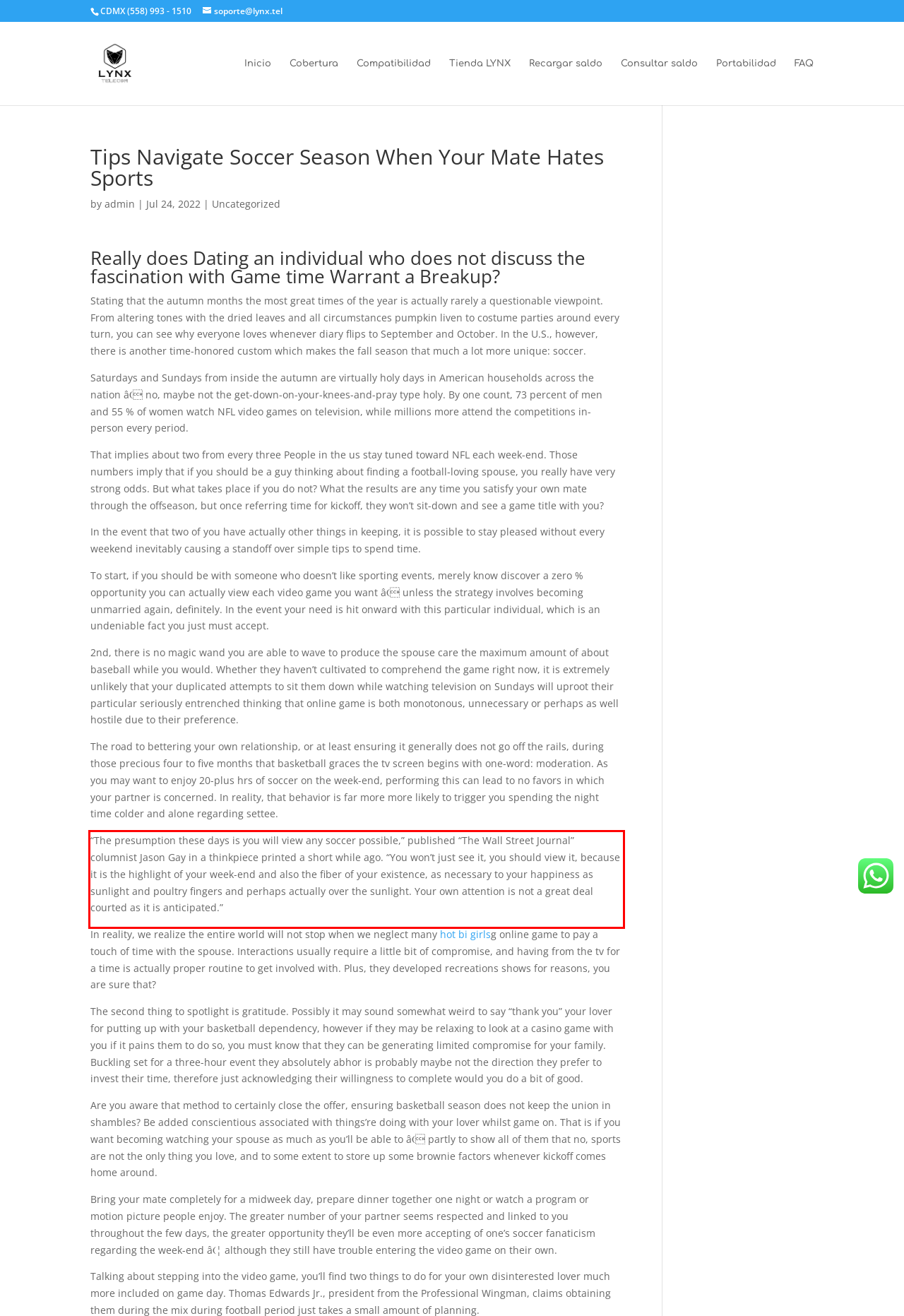Look at the webpage screenshot and recognize the text inside the red bounding box.

“The presumption these days is you will view any soccer possible,” published “The Wall Street Journal” columnist Jason Gay in a thinkpiece printed a short while ago. “You won’t just see it, you should view it, because it is the highlight of your week-end and also the fiber of your existence, as necessary to your happiness as sunlight and poultry fingers and perhaps actually over the sunlight. Your own attention is not a great deal courted as it is anticipated.”